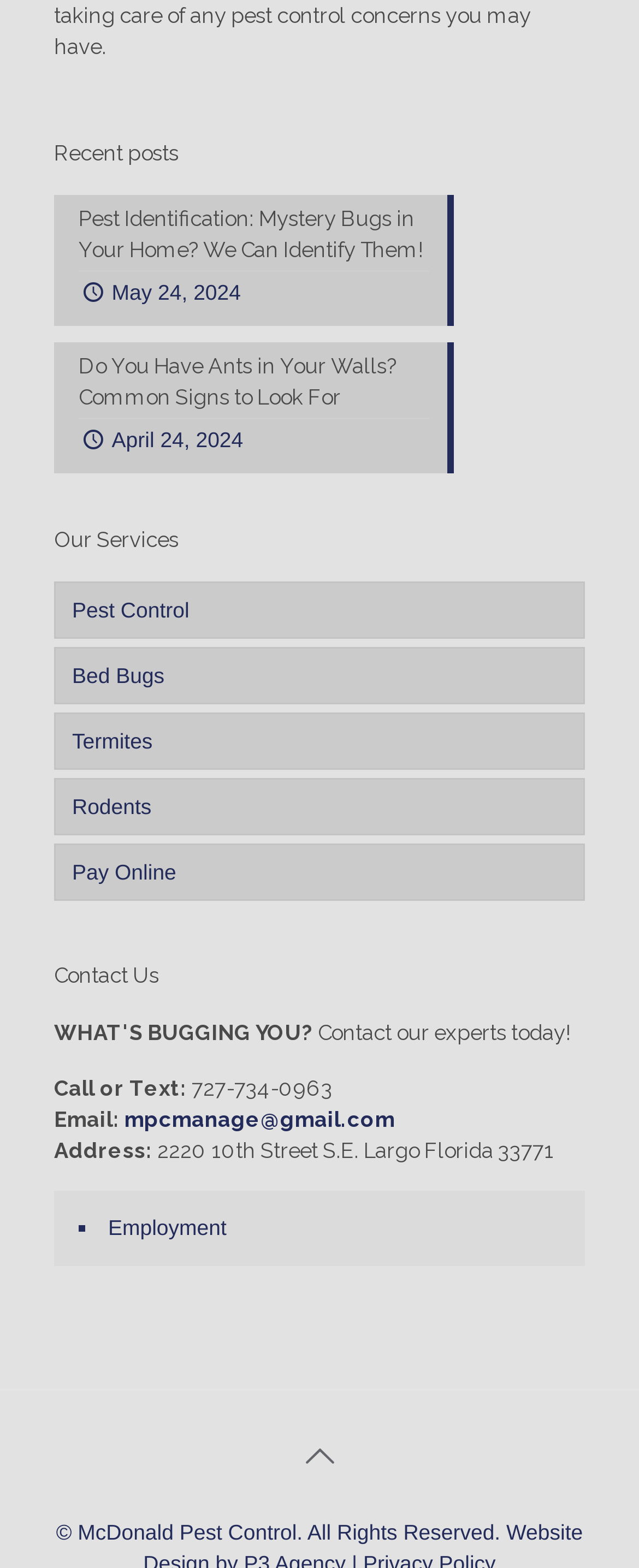Please determine the bounding box coordinates of the element's region to click in order to carry out the following instruction: "View recent posts". The coordinates should be four float numbers between 0 and 1, i.e., [left, top, right, bottom].

[0.085, 0.087, 0.915, 0.109]